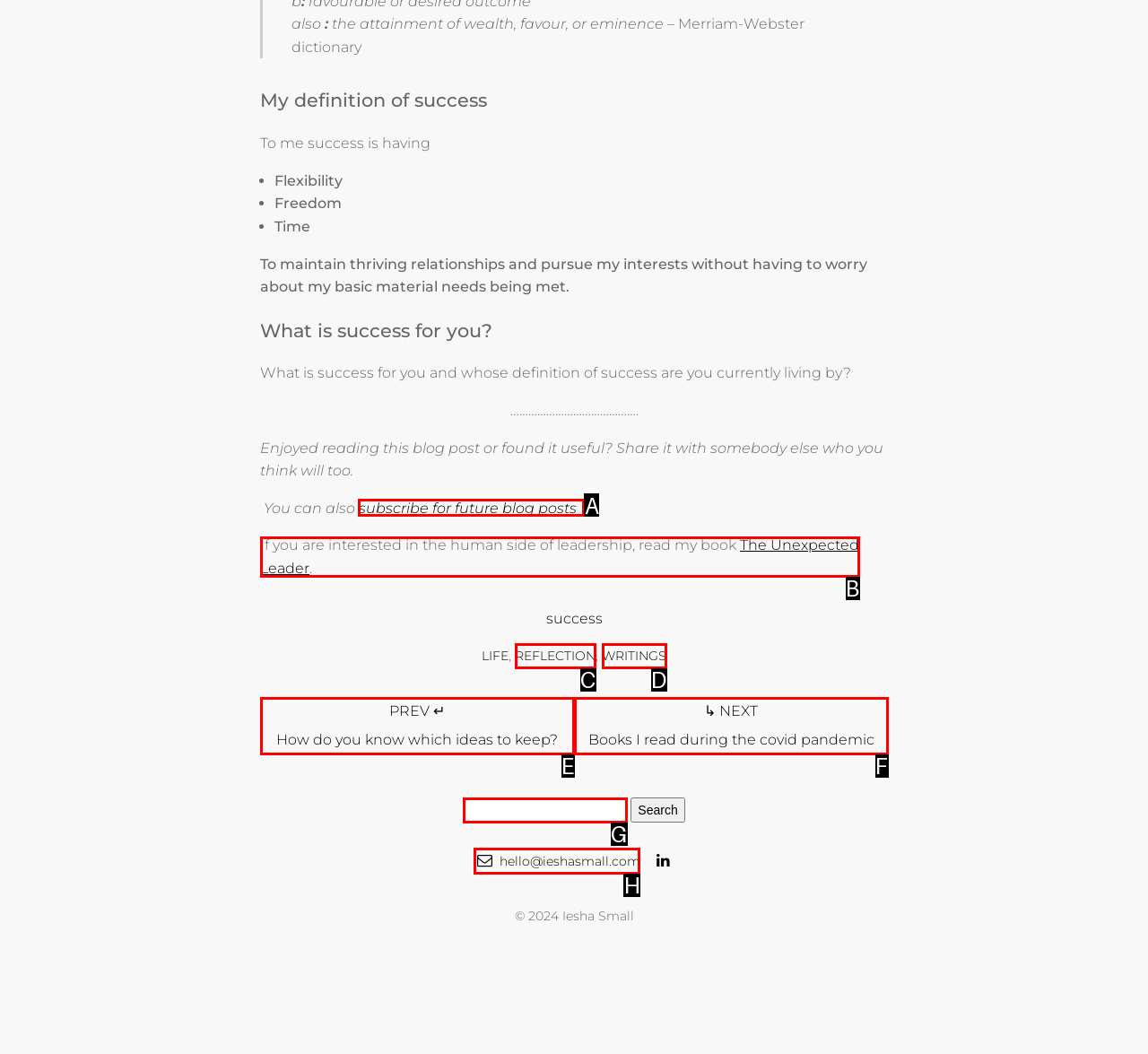To perform the task "Navigate to the 'HOME' page", which UI element's letter should you select? Provide the letter directly.

None